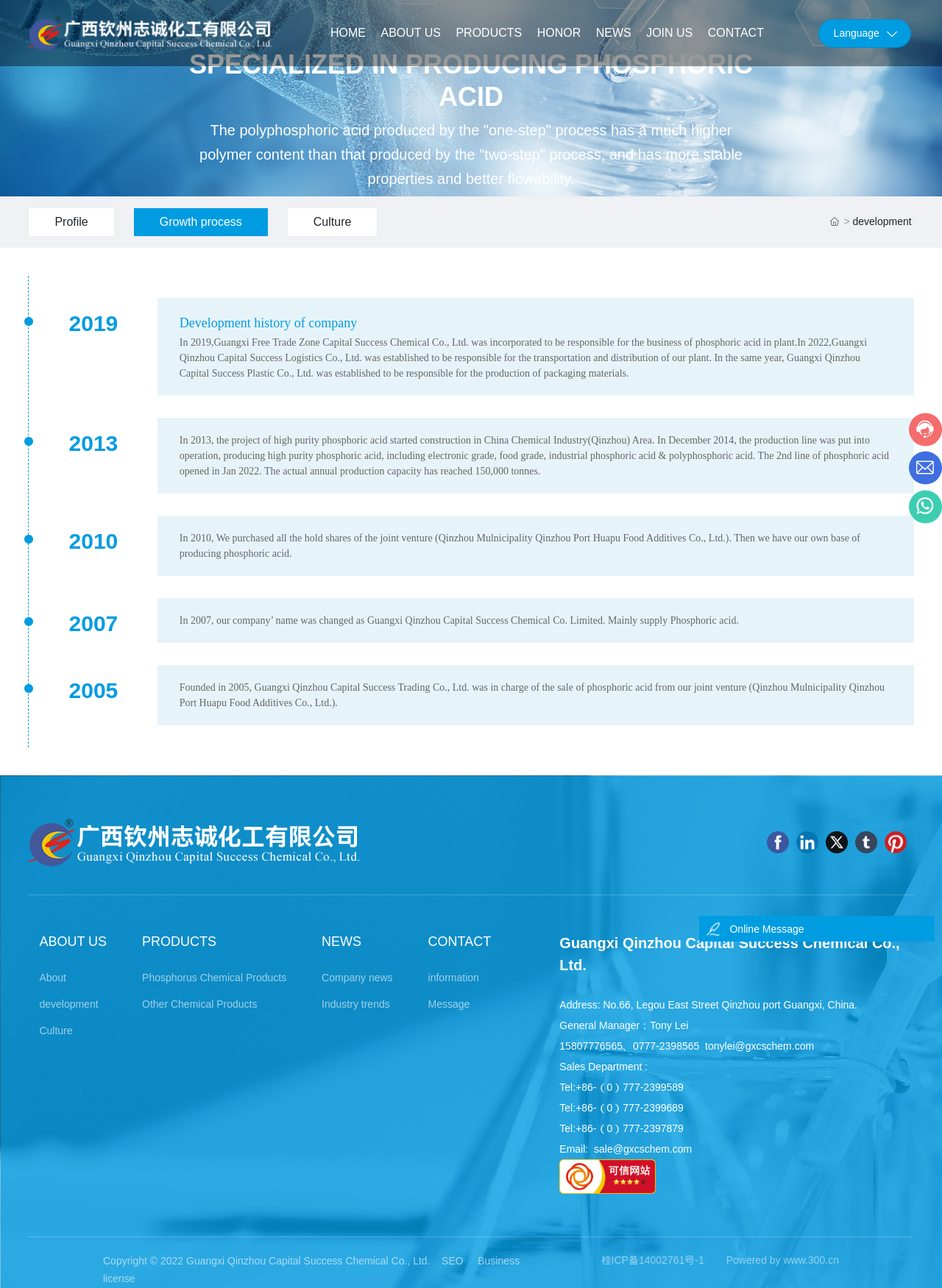Where is the company located?
Answer the question using a single word or phrase, according to the image.

Qinzhou, Guangxi, China